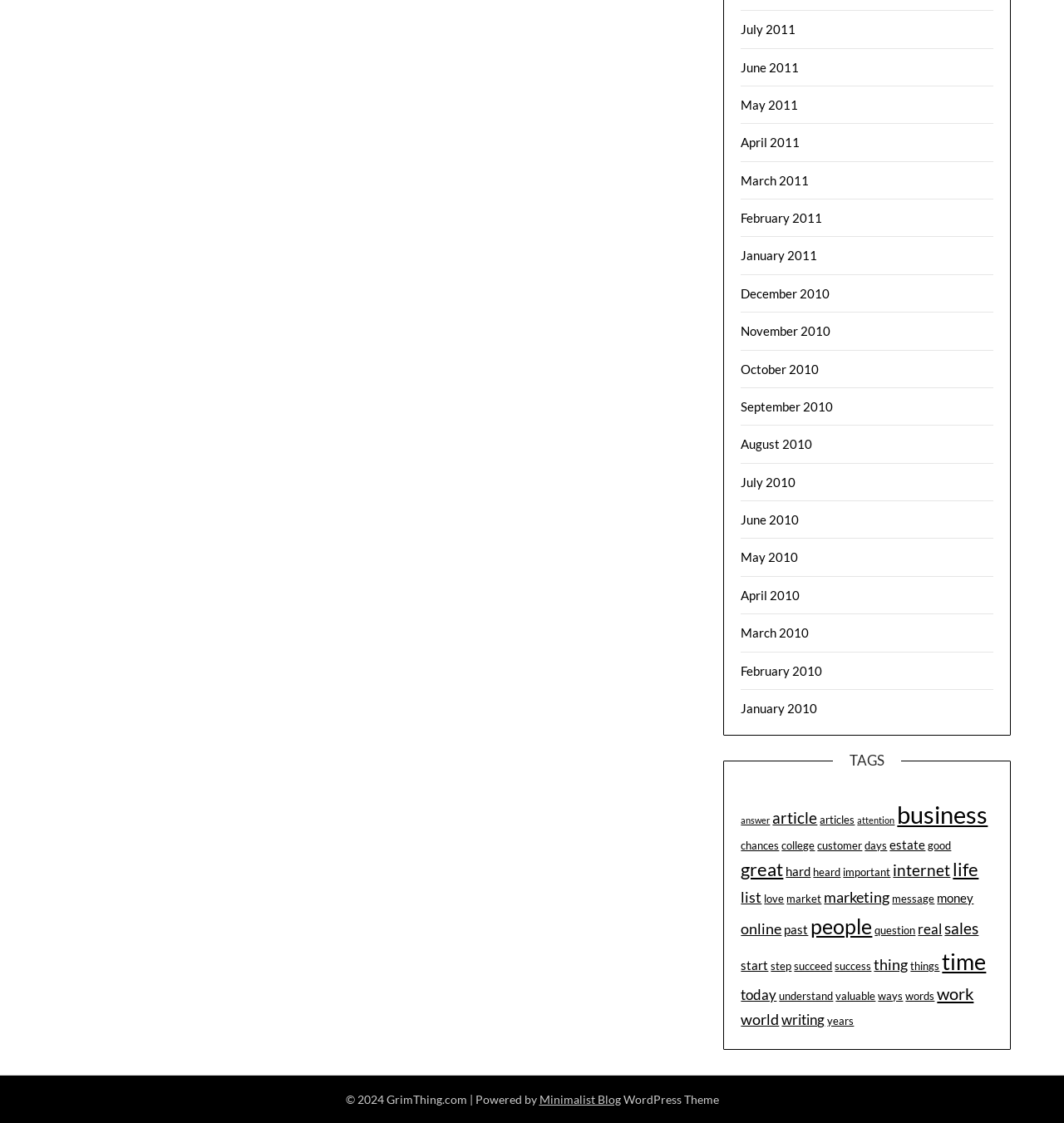Provide a short, one-word or phrase answer to the question below:
How many links are there in the month of July?

2